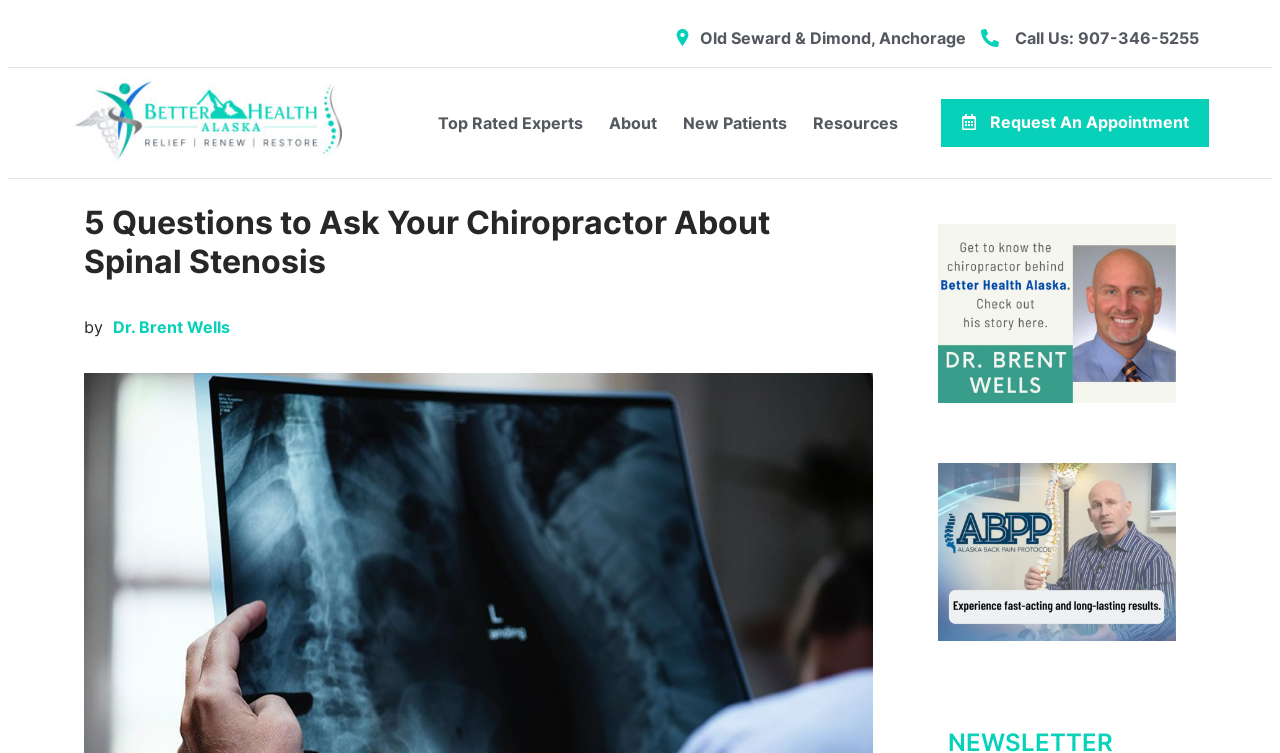Can you give a detailed response to the following question using the information from the image? What is the name of the chiropractic clinic?

I found the clinic's name by looking at the top-left section of the webpage, where the logo of Better Health Alaska is displayed, along with a link to the homepage.